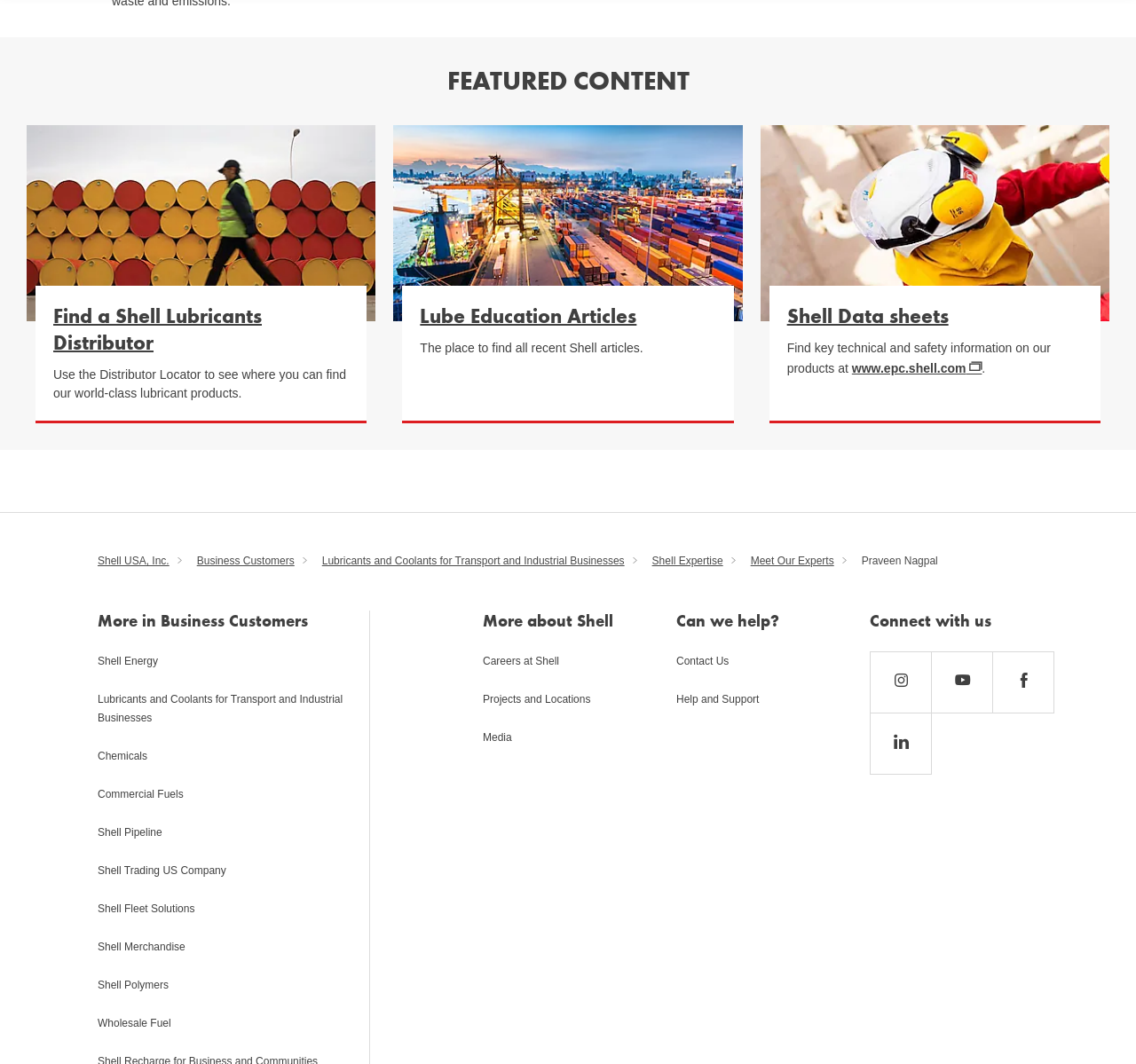What type of information can be found on 'www.epc.shell.com'?
Respond to the question with a single word or phrase according to the image.

Technical and safety information